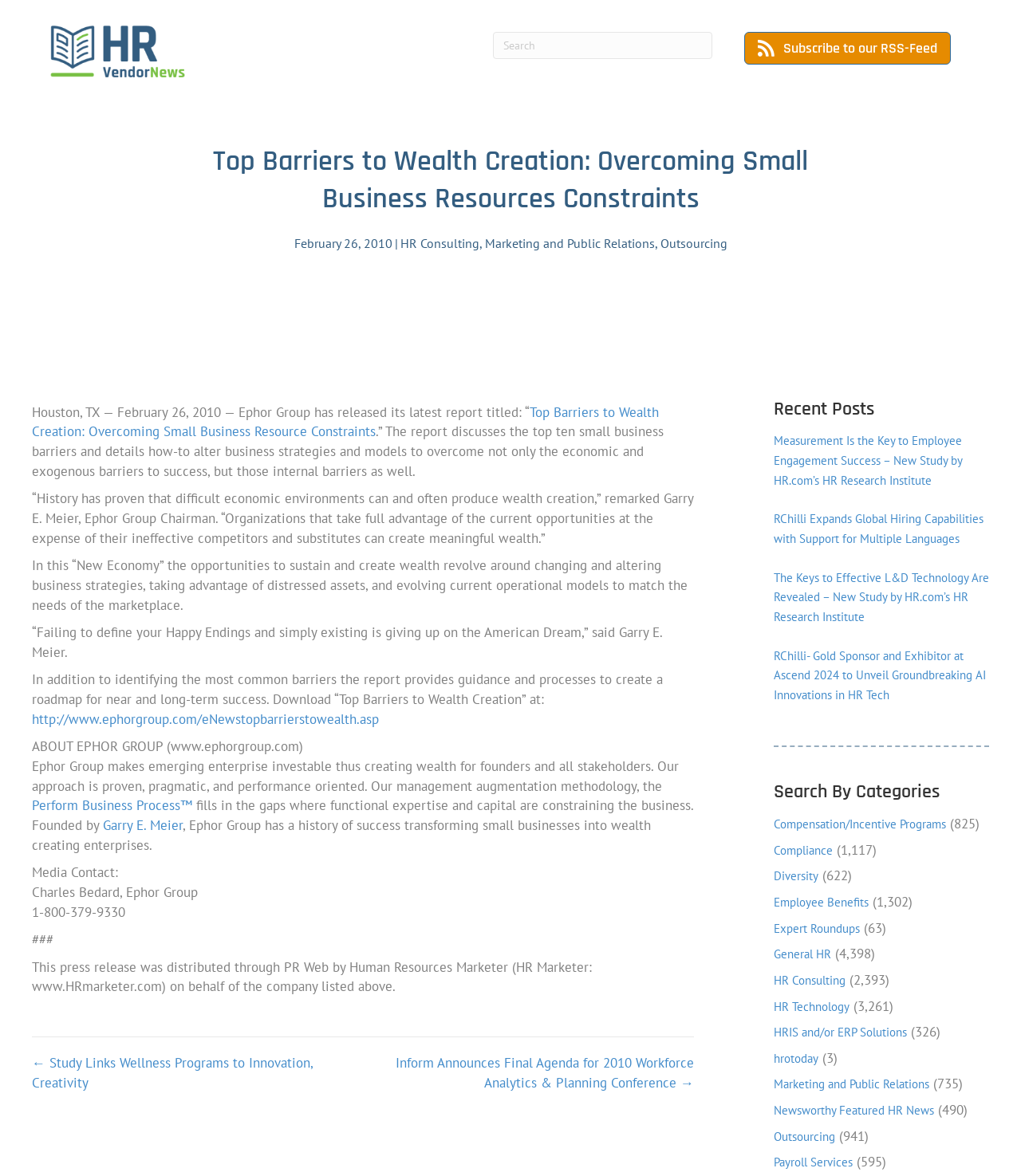Using the elements shown in the image, answer the question comprehensively: How many categories are listed under 'Search By Categories'?

The answer can be found by counting the number of links listed under the 'Search By Categories' heading, which includes categories such as 'Compensation/Incentive Programs', 'Compliance', 'Diversity', and so on.